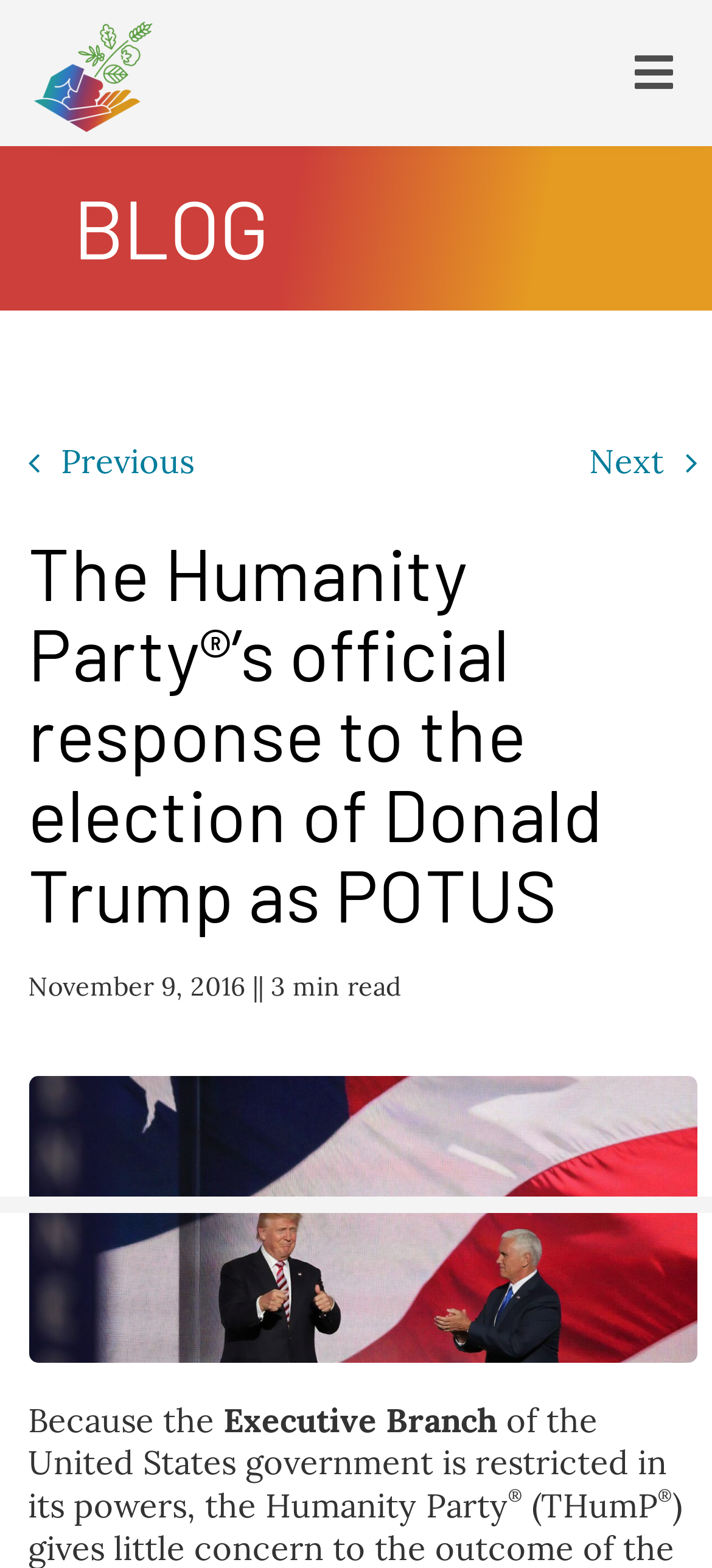Locate the primary heading on the webpage and return its text.

The Humanity Party®’s official response to the election of Donald Trump as POTUS